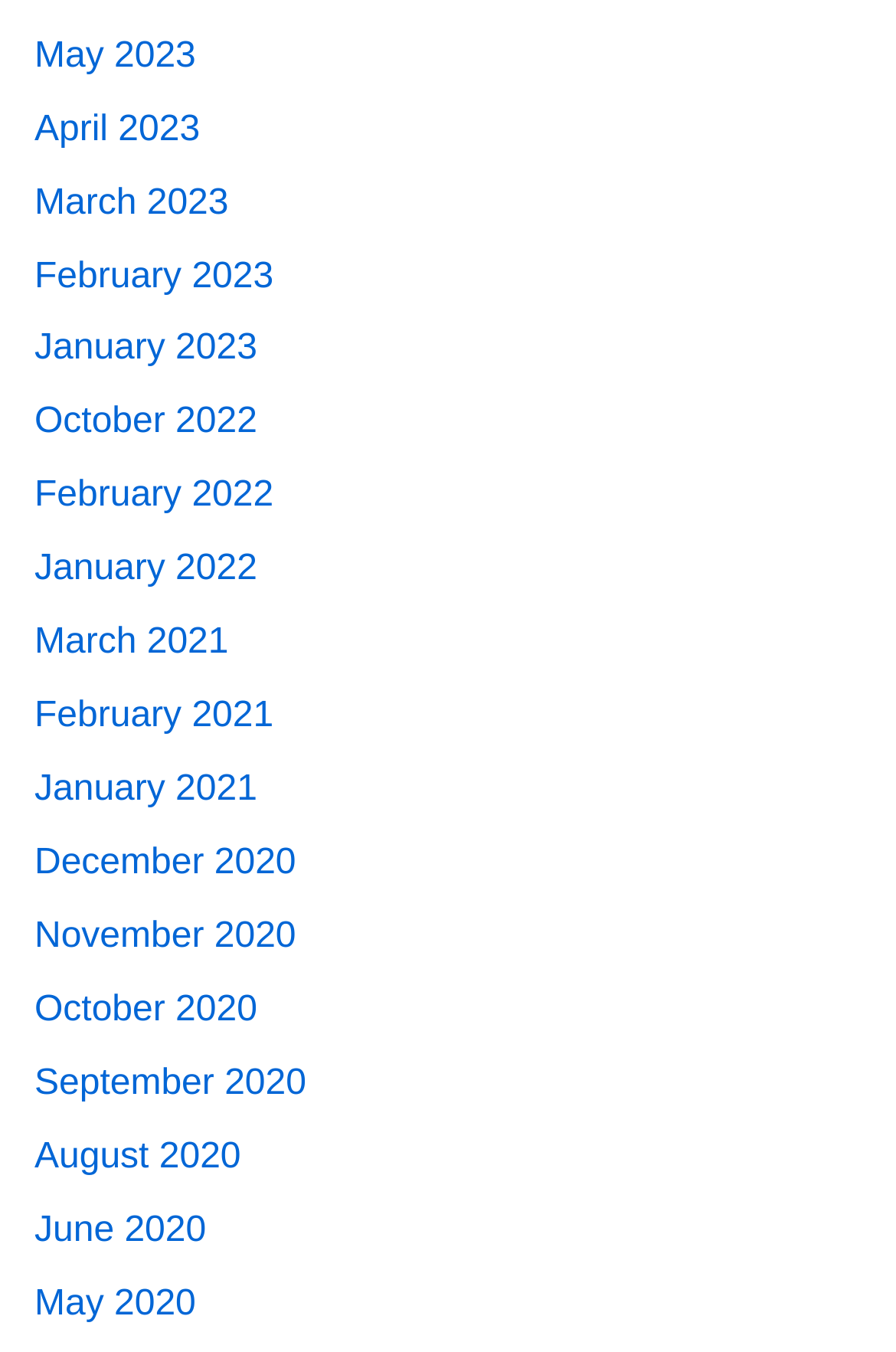Specify the bounding box coordinates of the region I need to click to perform the following instruction: "view May 2023". The coordinates must be four float numbers in the range of 0 to 1, i.e., [left, top, right, bottom].

[0.038, 0.027, 0.219, 0.056]